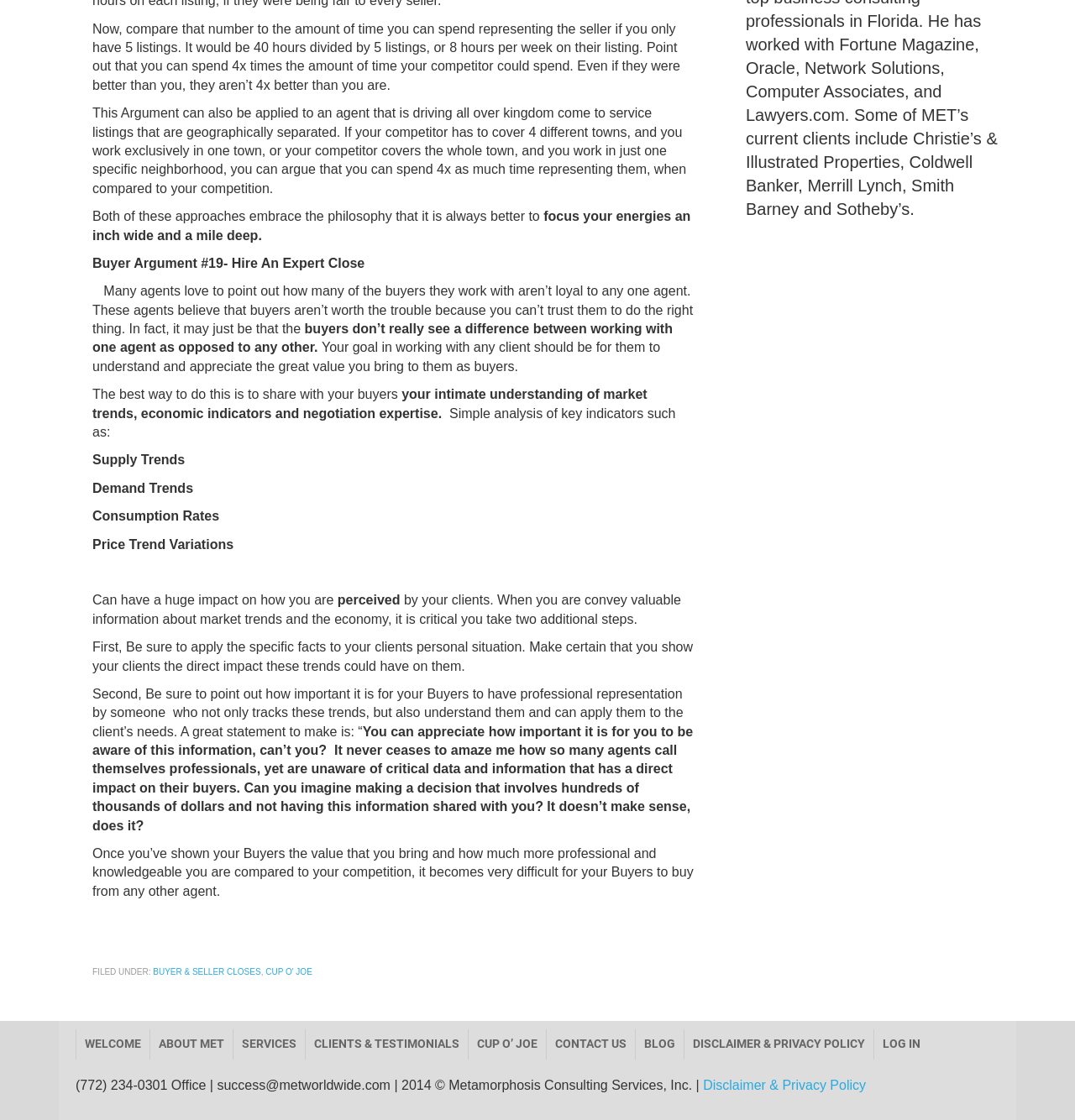What is the main topic of the webpage?
Look at the image and answer with only one word or phrase.

Real estate